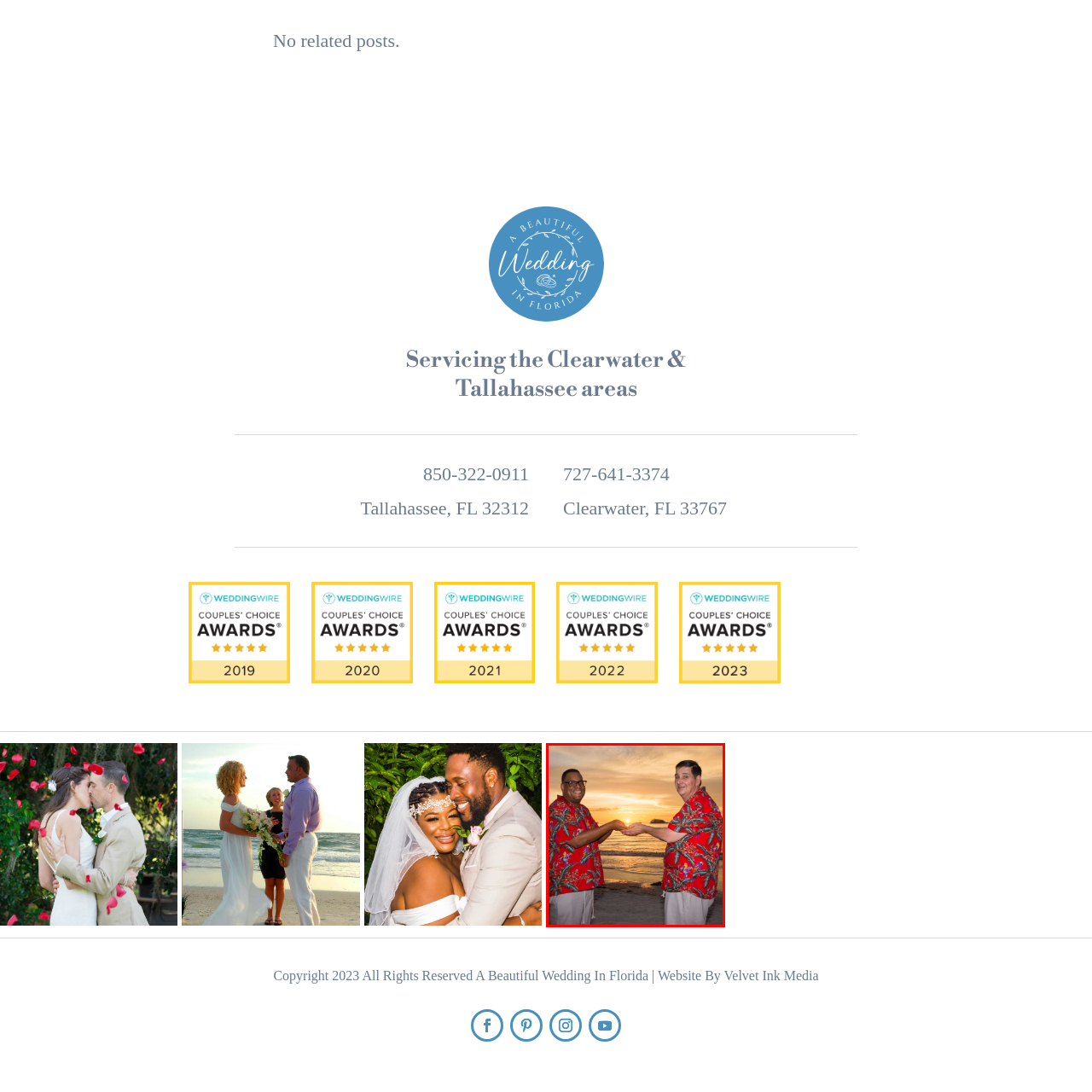Concentrate on the image bordered by the red line and give a one-word or short phrase answer to the following question:
What is the time of day depicted in the scene?

sunset